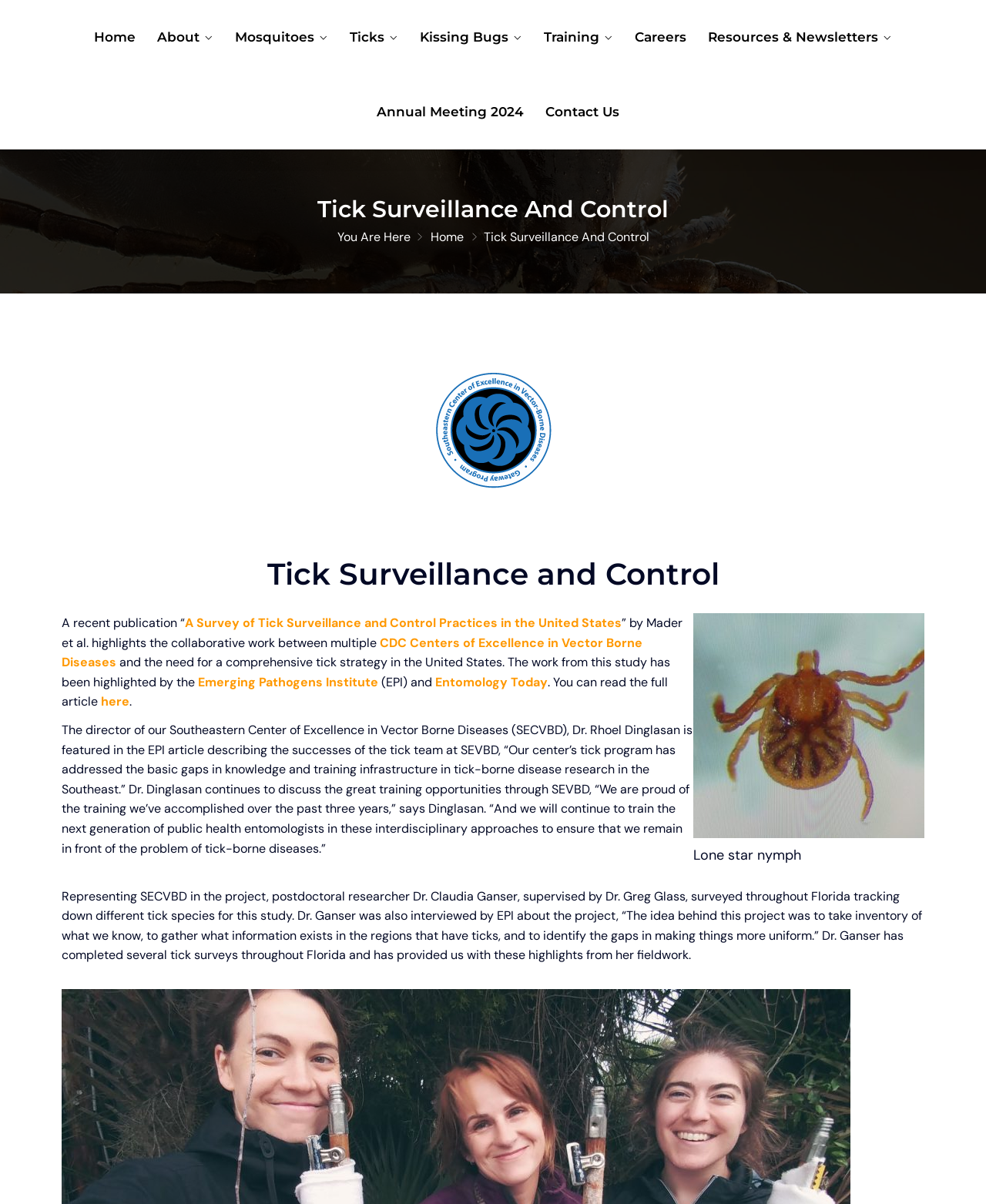Determine the bounding box coordinates of the region that needs to be clicked to achieve the task: "View the 'Annual Meeting 2024' page".

[0.382, 0.085, 0.531, 0.102]